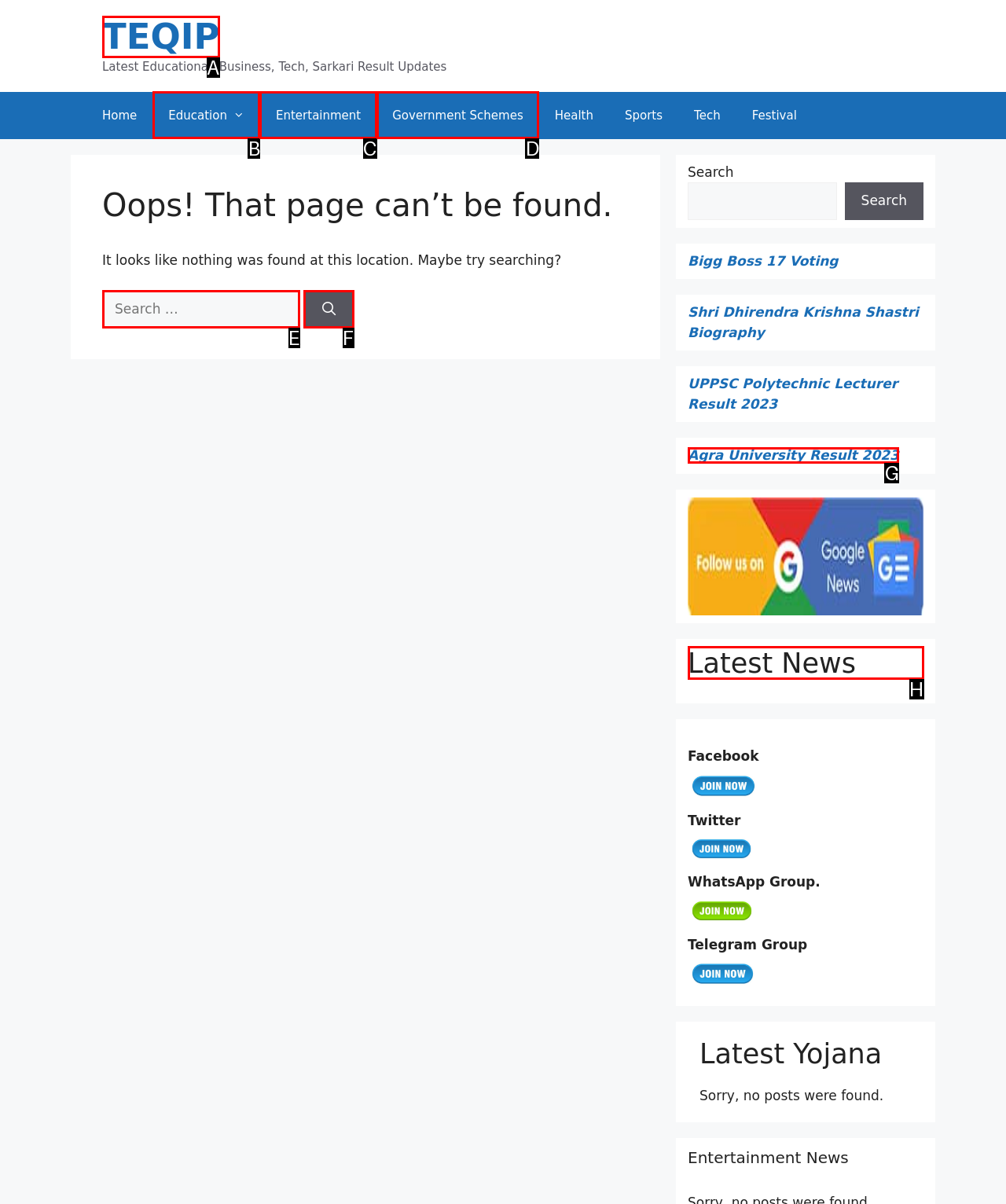Point out the option that needs to be clicked to fulfill the following instruction: Read the latest news
Answer with the letter of the appropriate choice from the listed options.

H